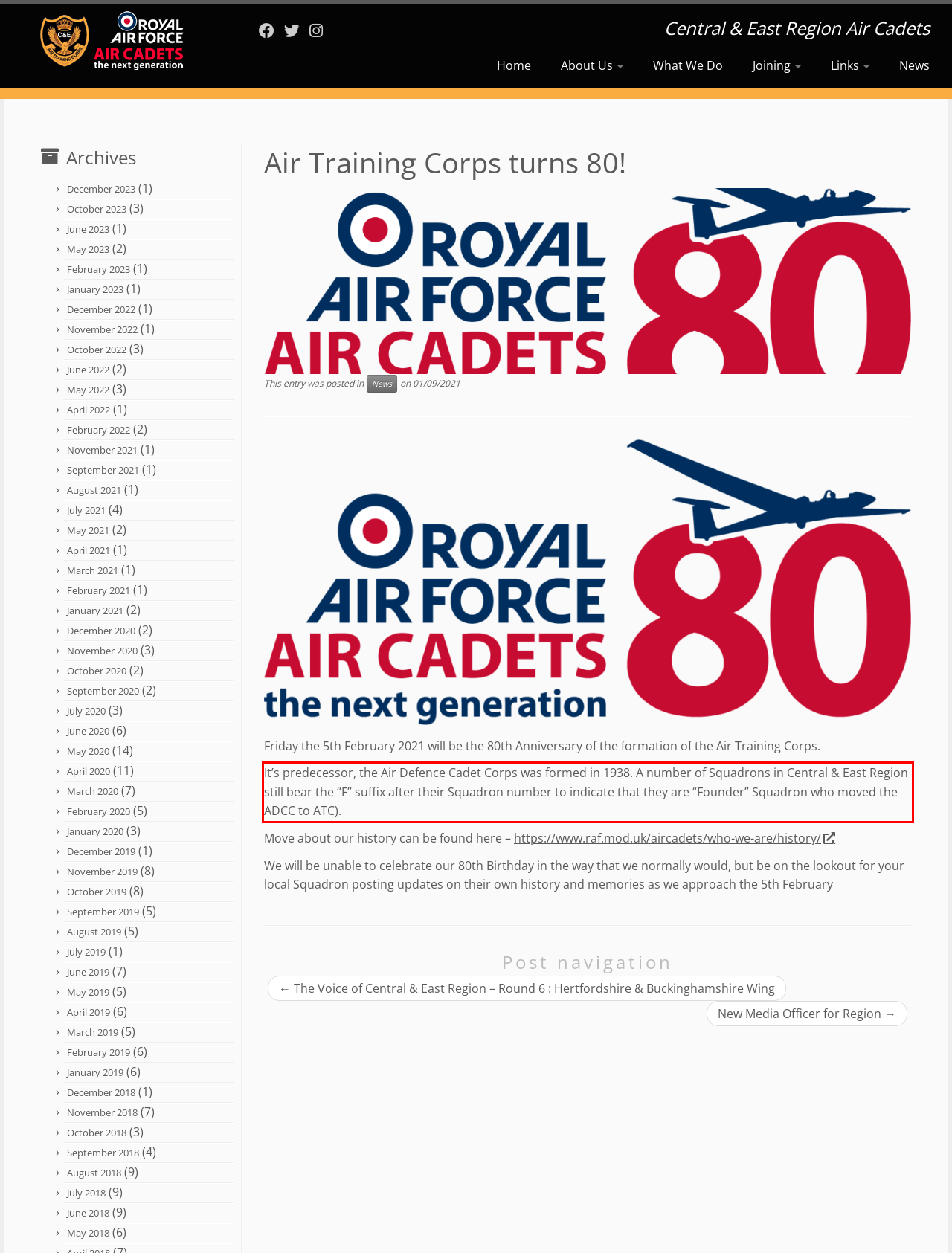View the screenshot of the webpage and identify the UI element surrounded by a red bounding box. Extract the text contained within this red bounding box.

It’s predecessor, the Air Defence Cadet Corps was formed in 1938. A number of Squadrons in Central & East Region still bear the “F” suffix after their Squadron number to indicate that they are “Founder” Squadron who moved the ADCC to ATC).